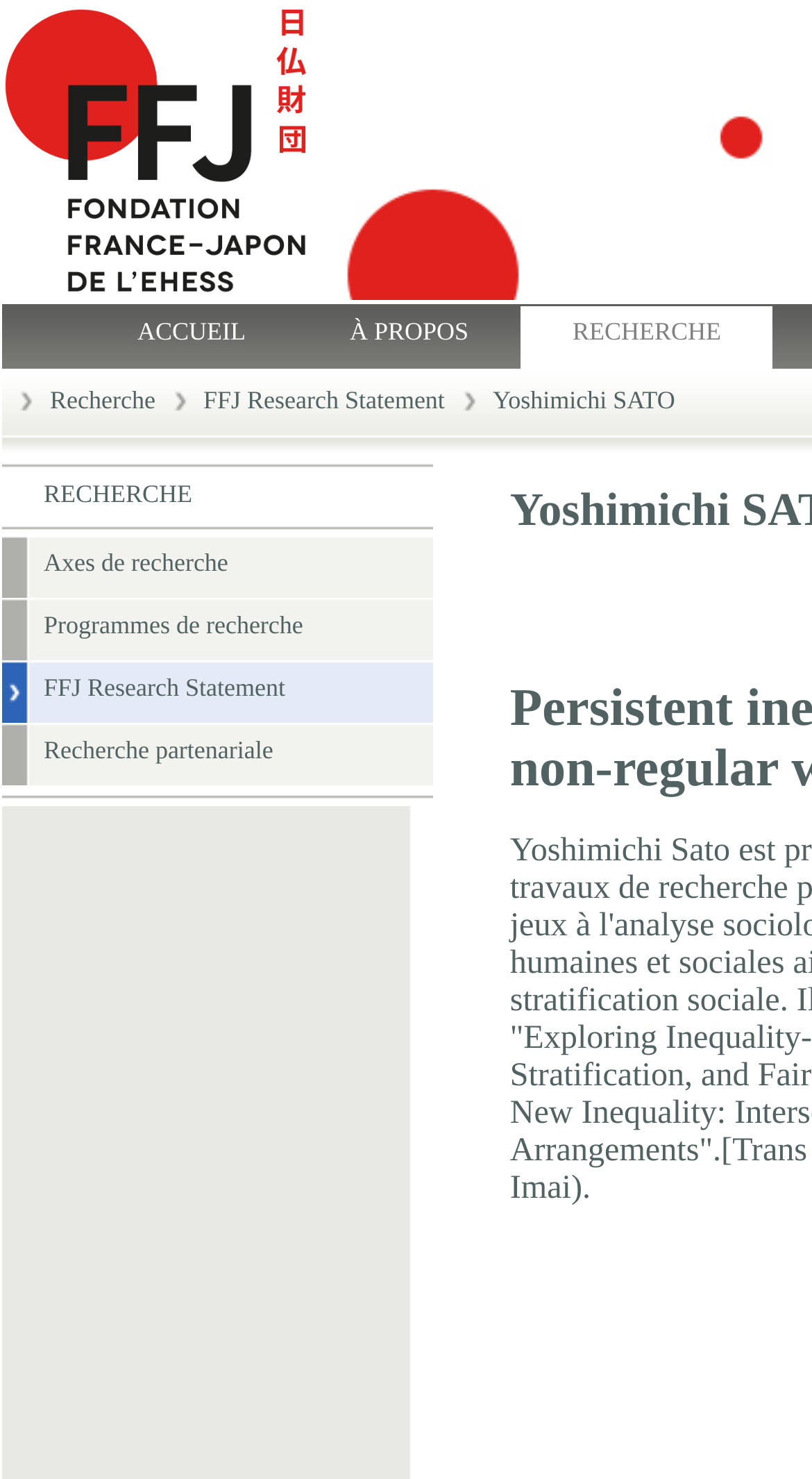Reply to the question with a single word or phrase:
How many images are there in the table?

3